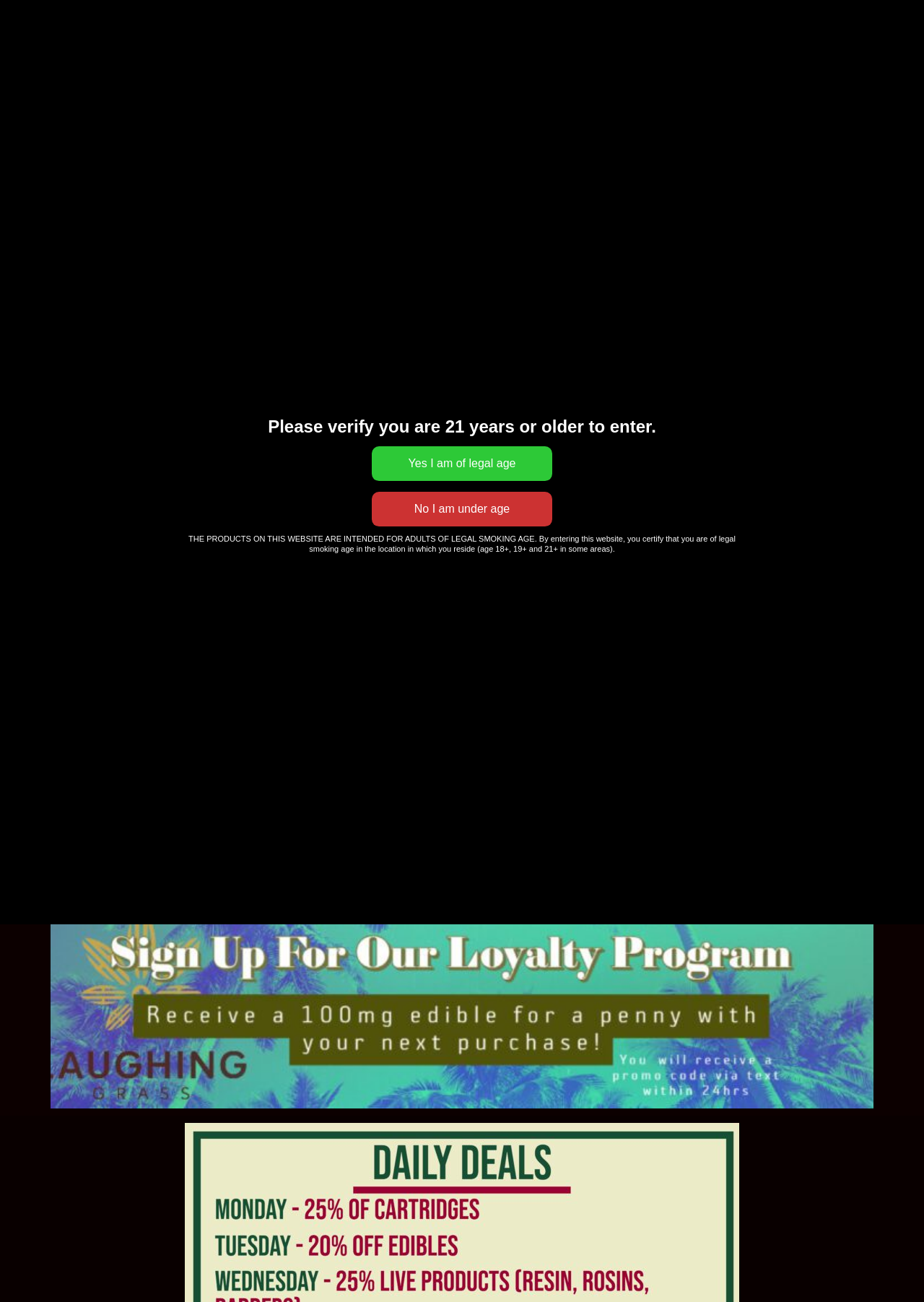Please provide a detailed answer to the question below based on the screenshot: 
What type of products are on sale?

The image on the webpage promotes daily deals, including 25% off cartridges, 20% off edibles, and 25% off live badders, suggesting that these products are on sale.